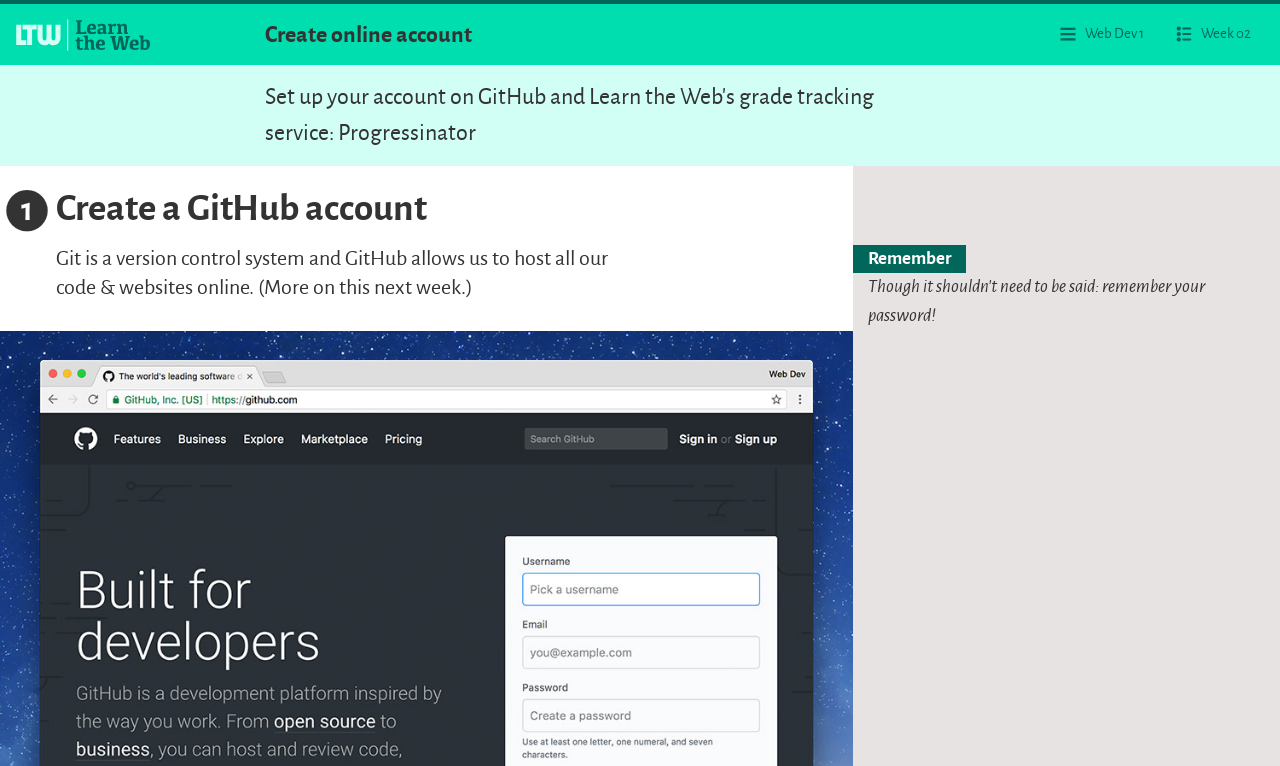Give a concise answer using only one word or phrase for this question:
What is the current topic of the webpage?

Setting up GitHub account